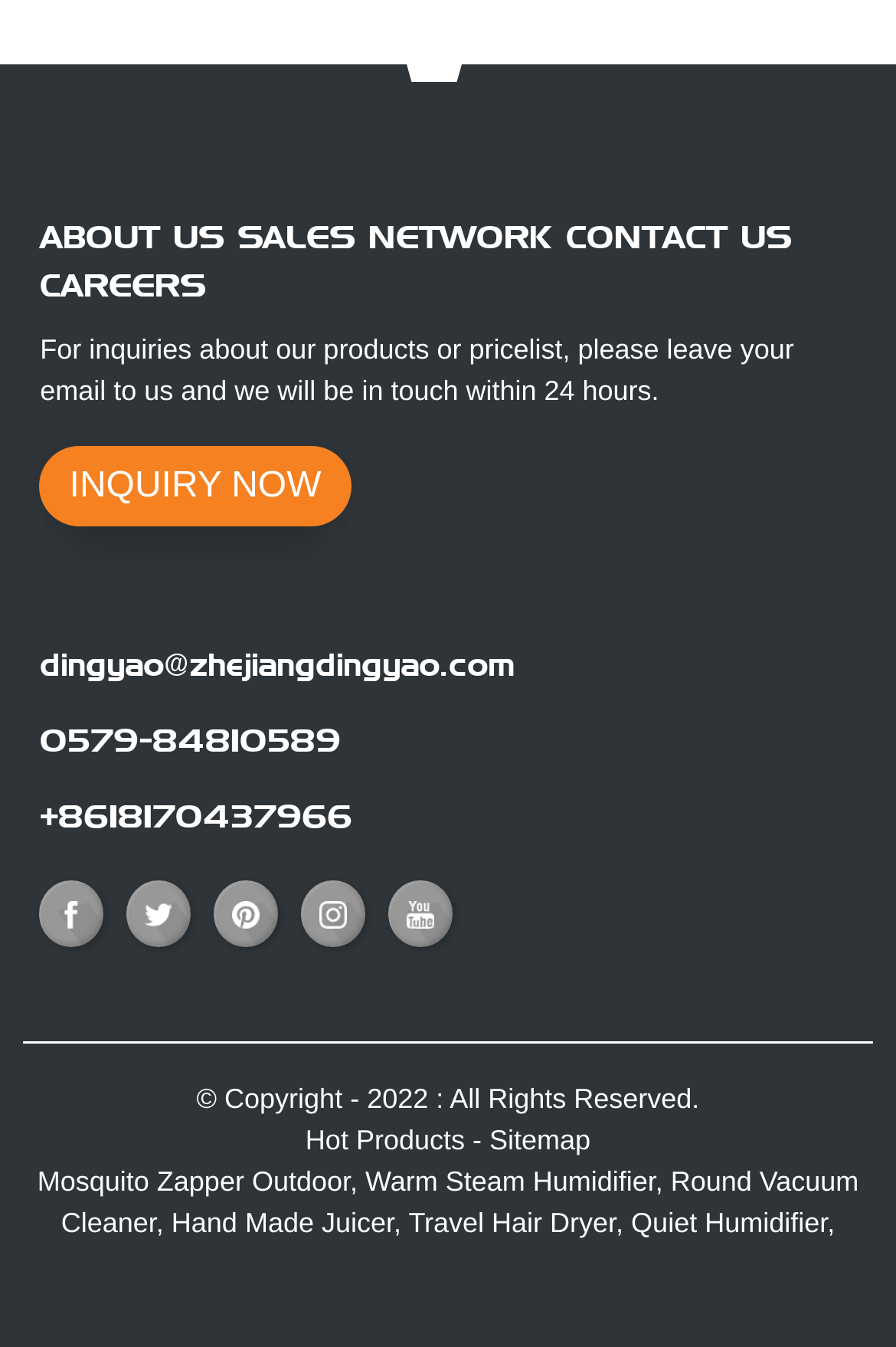Locate the bounding box coordinates of the element's region that should be clicked to carry out the following instruction: "Call 0579-84810589". The coordinates need to be four float numbers between 0 and 1, i.e., [left, top, right, bottom].

[0.045, 0.536, 0.38, 0.563]